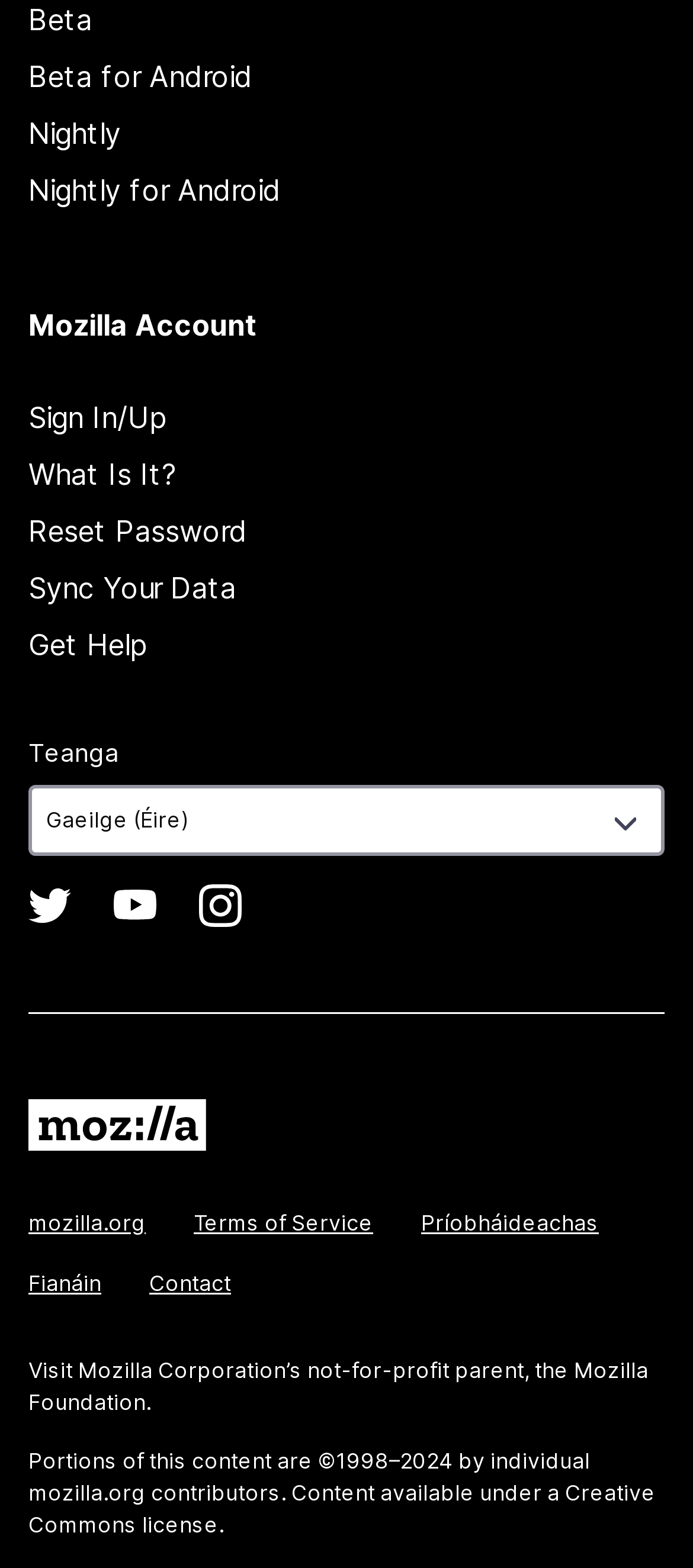Provide the bounding box coordinates of the section that needs to be clicked to accomplish the following instruction: "Reset password for Mozilla Account."

[0.041, 0.327, 0.356, 0.35]